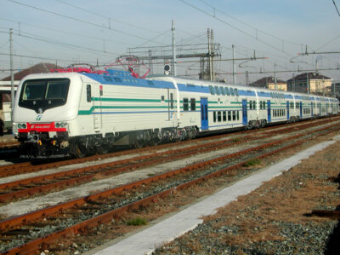Examine the image and give a thorough answer to the following question:
What is the significance of the €240 million financing transaction?

The €240 million financing transaction between Eurofima and FS Italiane is mentioned in the caption as part of a news piece, indicating that this transaction is a significant event. The purpose of this transaction is to enhance railway transport capabilities in Italy, suggesting that the funds will be used to improve the railway infrastructure or services.